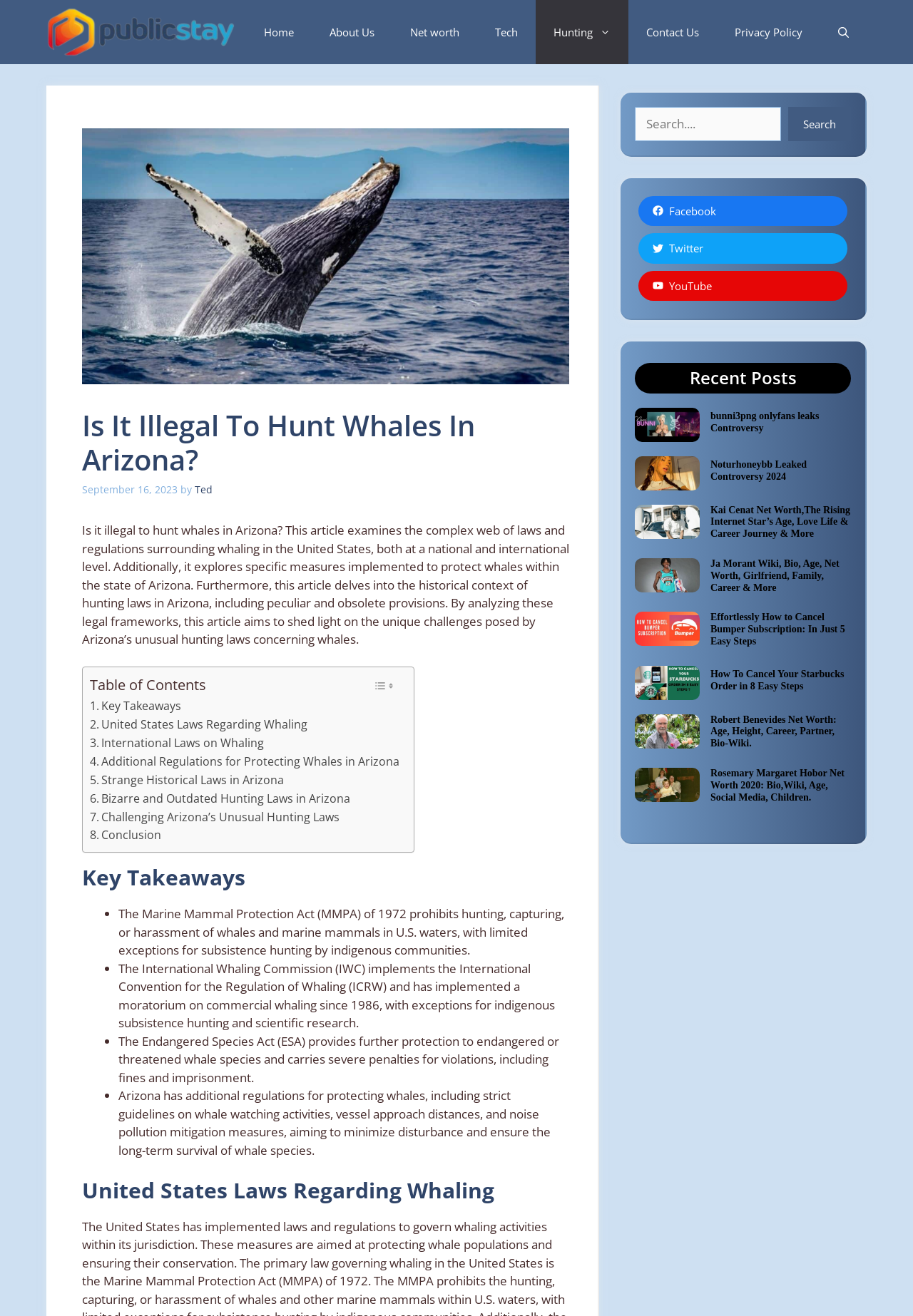What is the purpose of the article?
Please interpret the details in the image and answer the question thoroughly.

The purpose of the article can be inferred from the introductory paragraph which states that the article will examine the complex web of laws and regulations surrounding whaling in the United States, both at a national and international level.